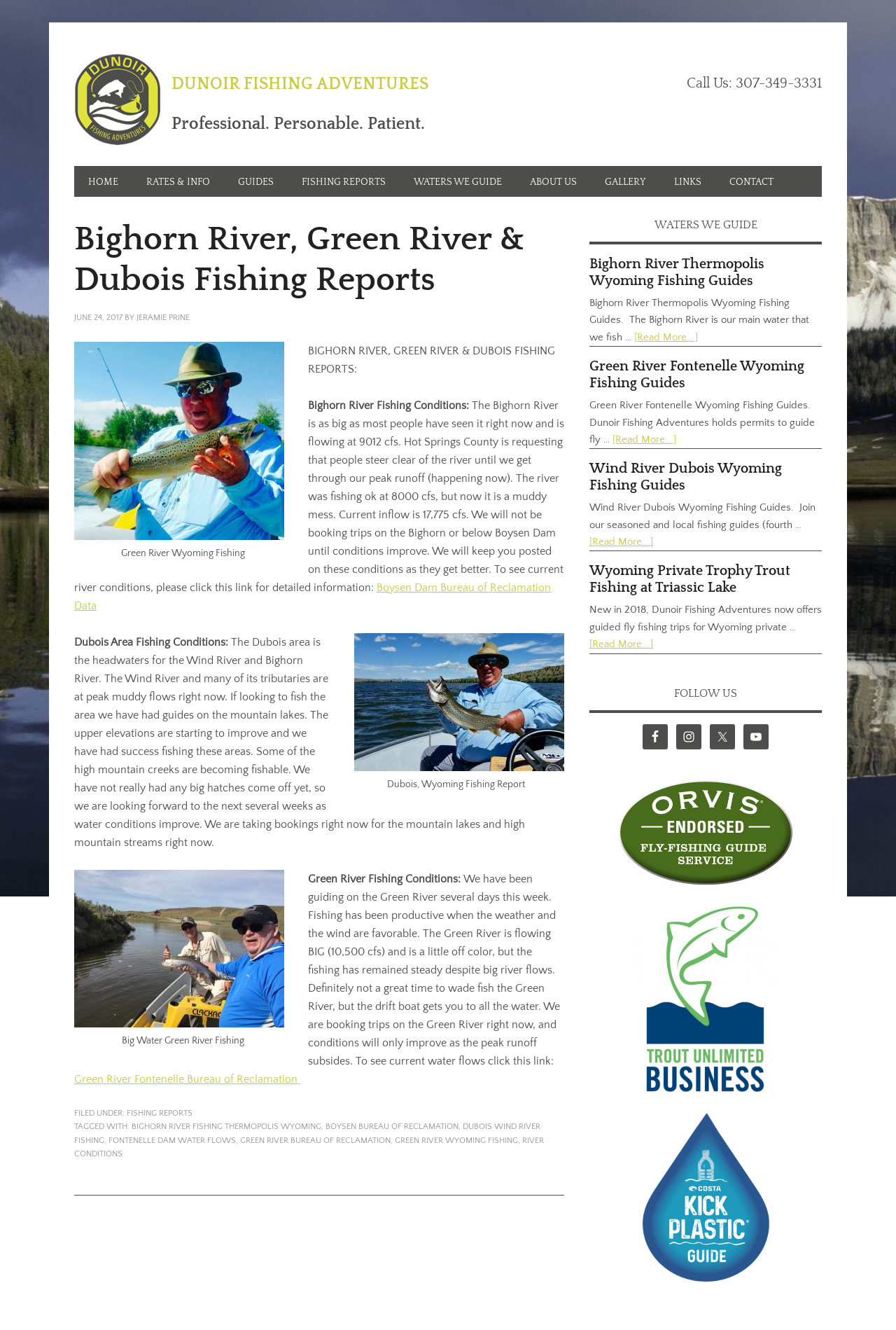Locate the bounding box coordinates of the element to click to perform the following action: 'Read more about Wind River Dubois Wyoming Fishing Guides'. The coordinates should be given as four float values between 0 and 1, in the form of [left, top, right, bottom].

[0.658, 0.403, 0.729, 0.412]